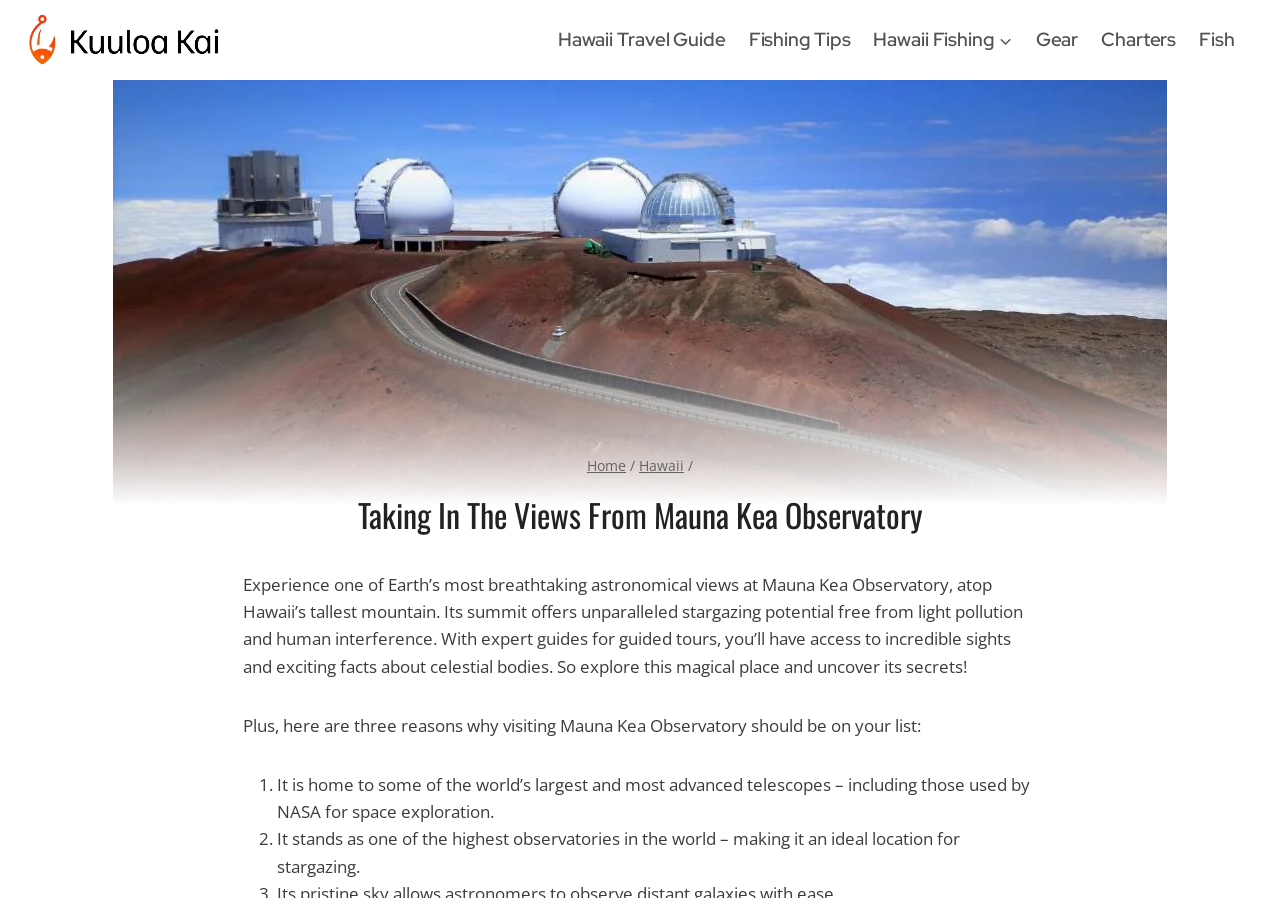What is the advantage of Mauna Kea Observatory's location?
Please provide a single word or phrase answer based on the image.

Unparalleled stargazing potential